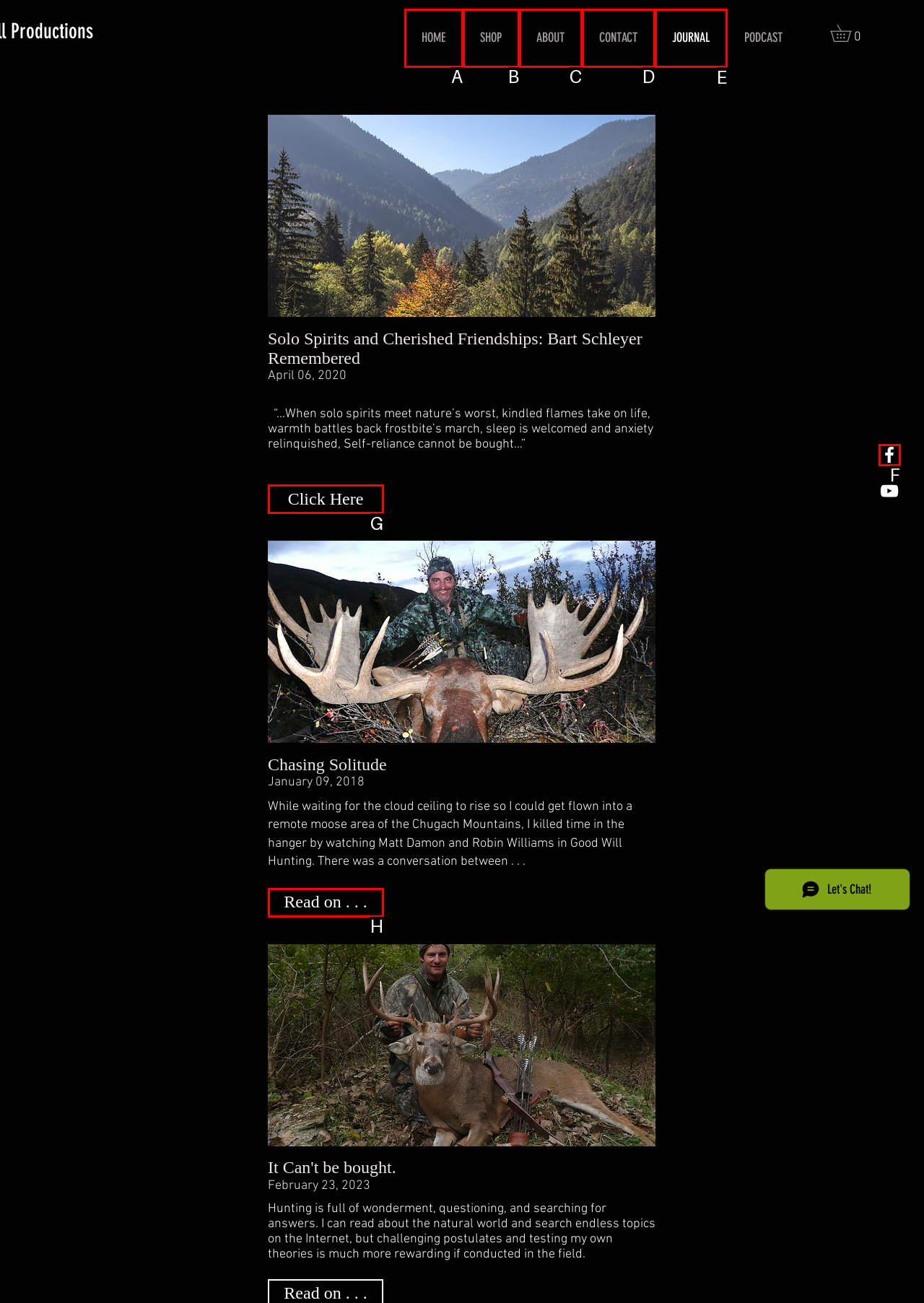Identify which HTML element should be clicked to fulfill this instruction: View the JOURNAL page Reply with the correct option's letter.

E